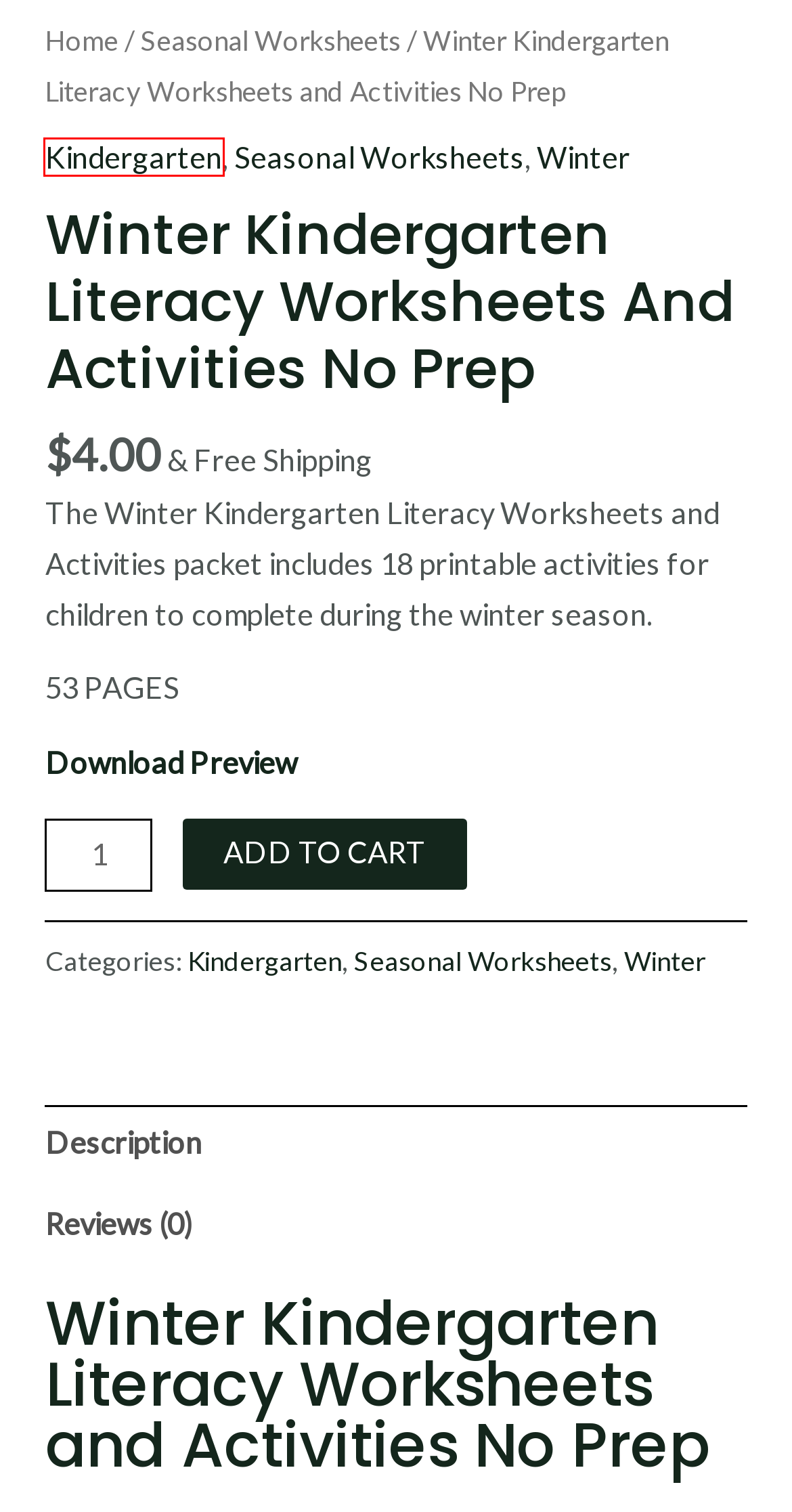You have a screenshot of a webpage with a red rectangle bounding box around a UI element. Choose the best description that matches the new page after clicking the element within the bounding box. The candidate descriptions are:
A. Kindergarten Archives - Kinder Resources
B. Winter Kindergarten Math Worksheets and Activities No Prep
C. Groundhog Day Preschool Worksheets and Activities No Prep
D. Web Hosting Centre Australia
E. Winter Archives - Kinder Resources
F. Seasonal Worksheets Archives - Kinder Resources
G. Christmas Nativity Preschool Worksheets and Activities No Prep
H. Teachers and homeschoolers learning resources

A